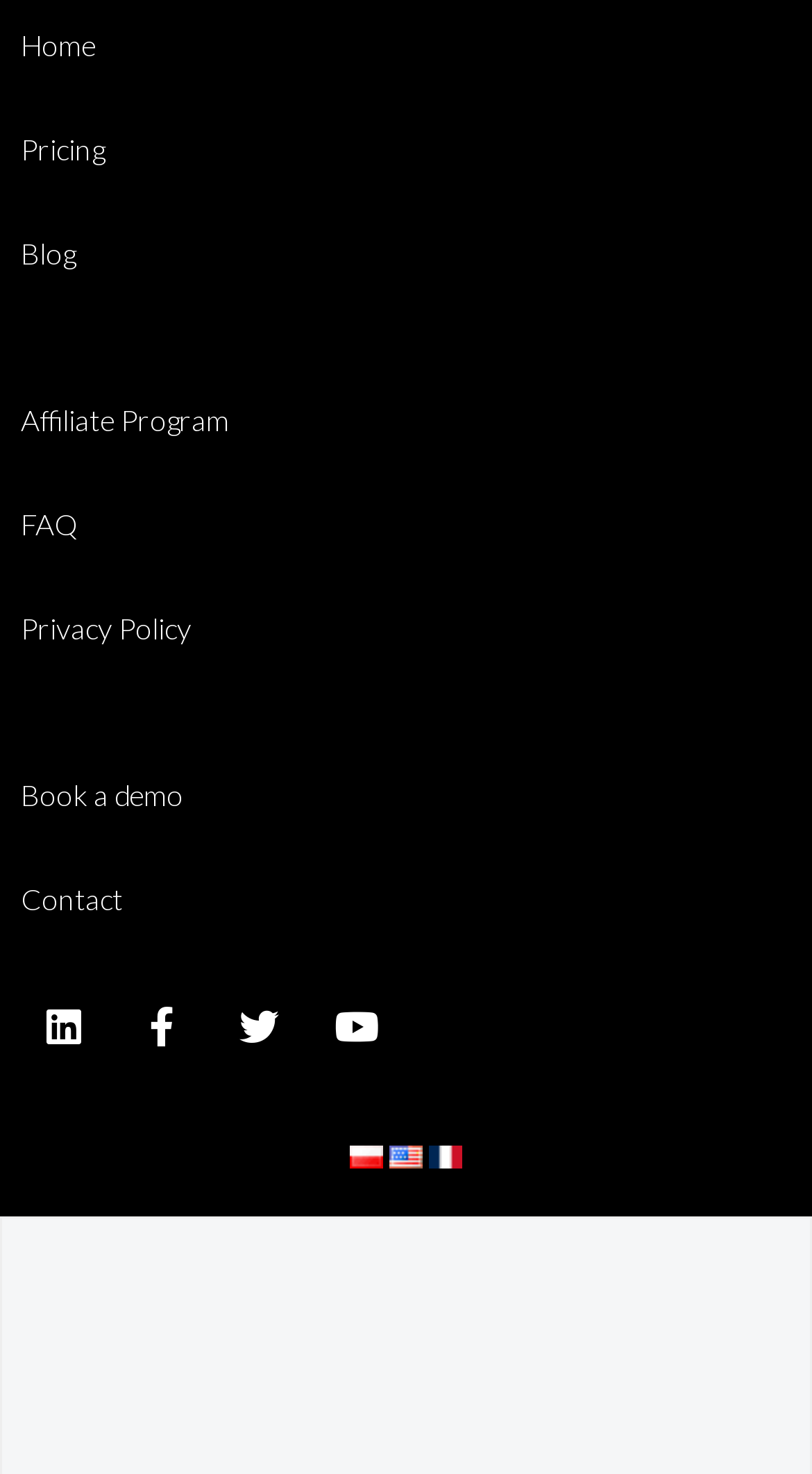Provide the bounding box coordinates of the section that needs to be clicked to accomplish the following instruction: "View the blog."

[0.026, 0.16, 0.092, 0.184]